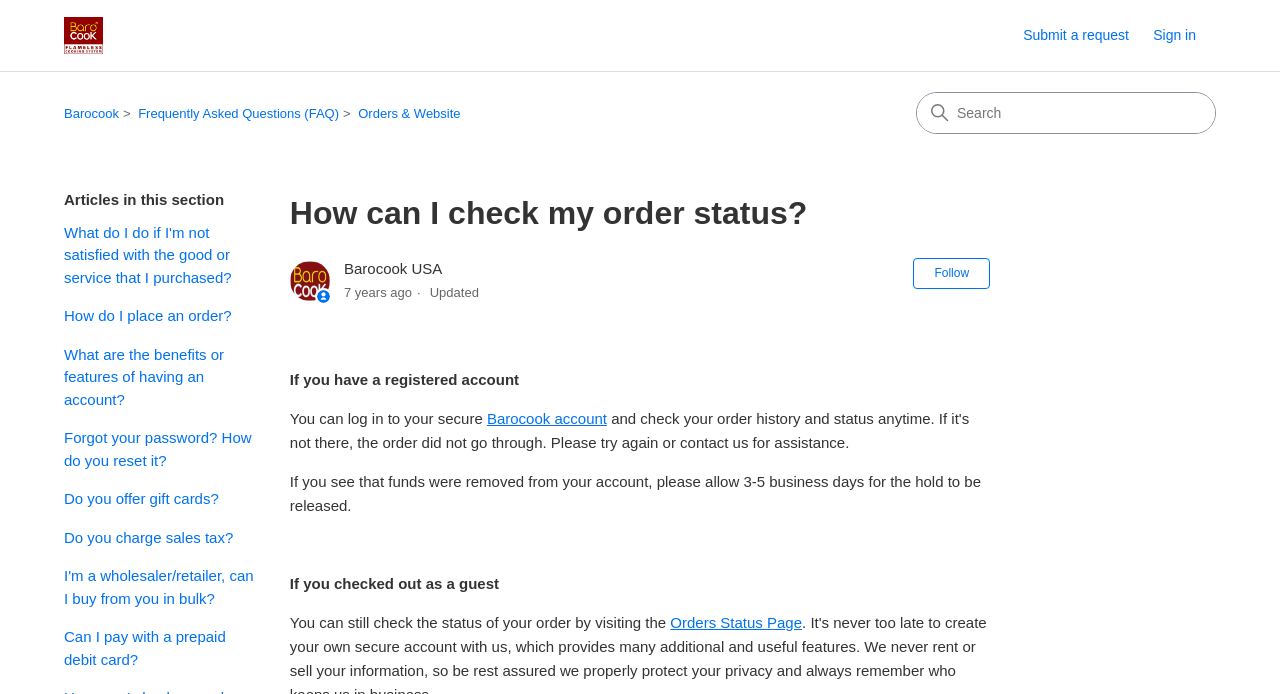Highlight the bounding box coordinates of the element that should be clicked to carry out the following instruction: "Search". The coordinates must be given as four float numbers ranging from 0 to 1, i.e., [left, top, right, bottom].

[0.716, 0.134, 0.949, 0.192]